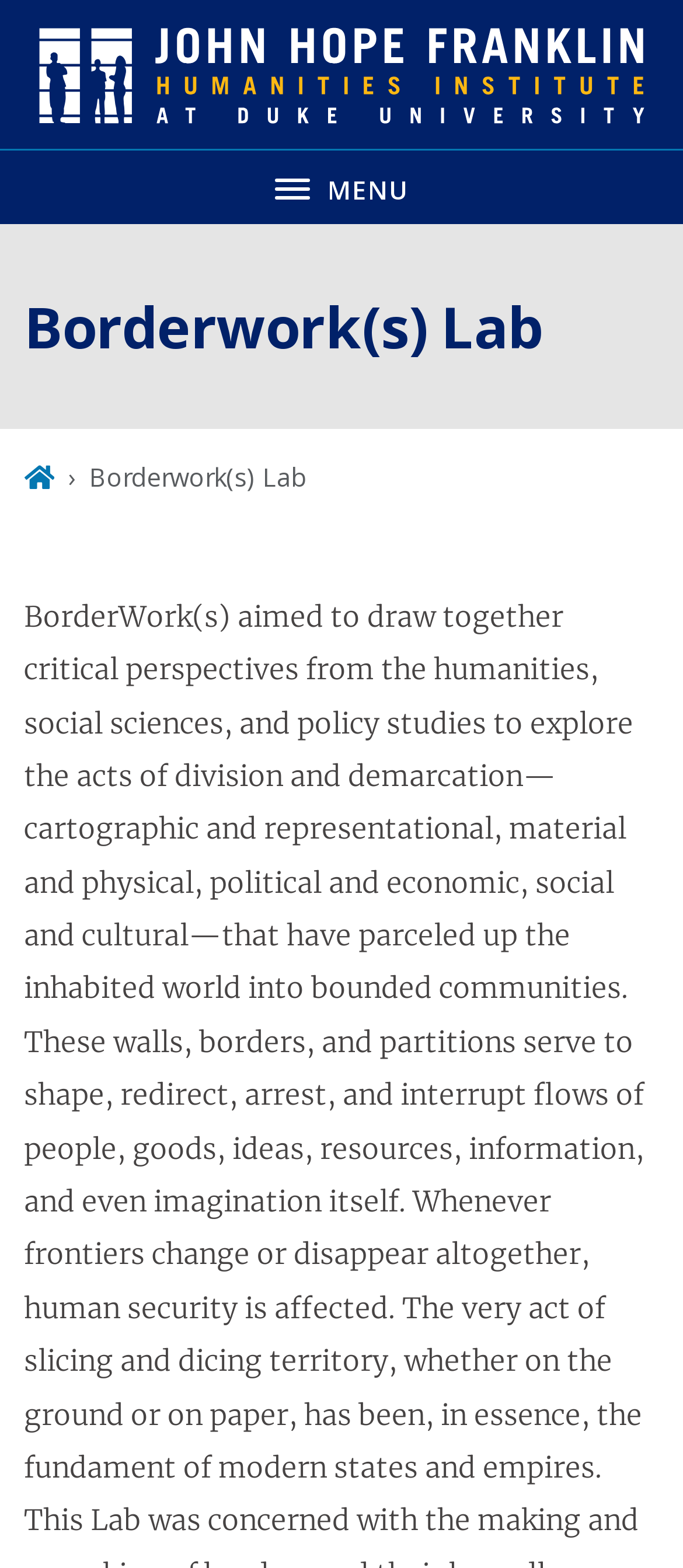What is the first item in the breadcrumb navigation?
Look at the screenshot and respond with one word or a short phrase.

Home